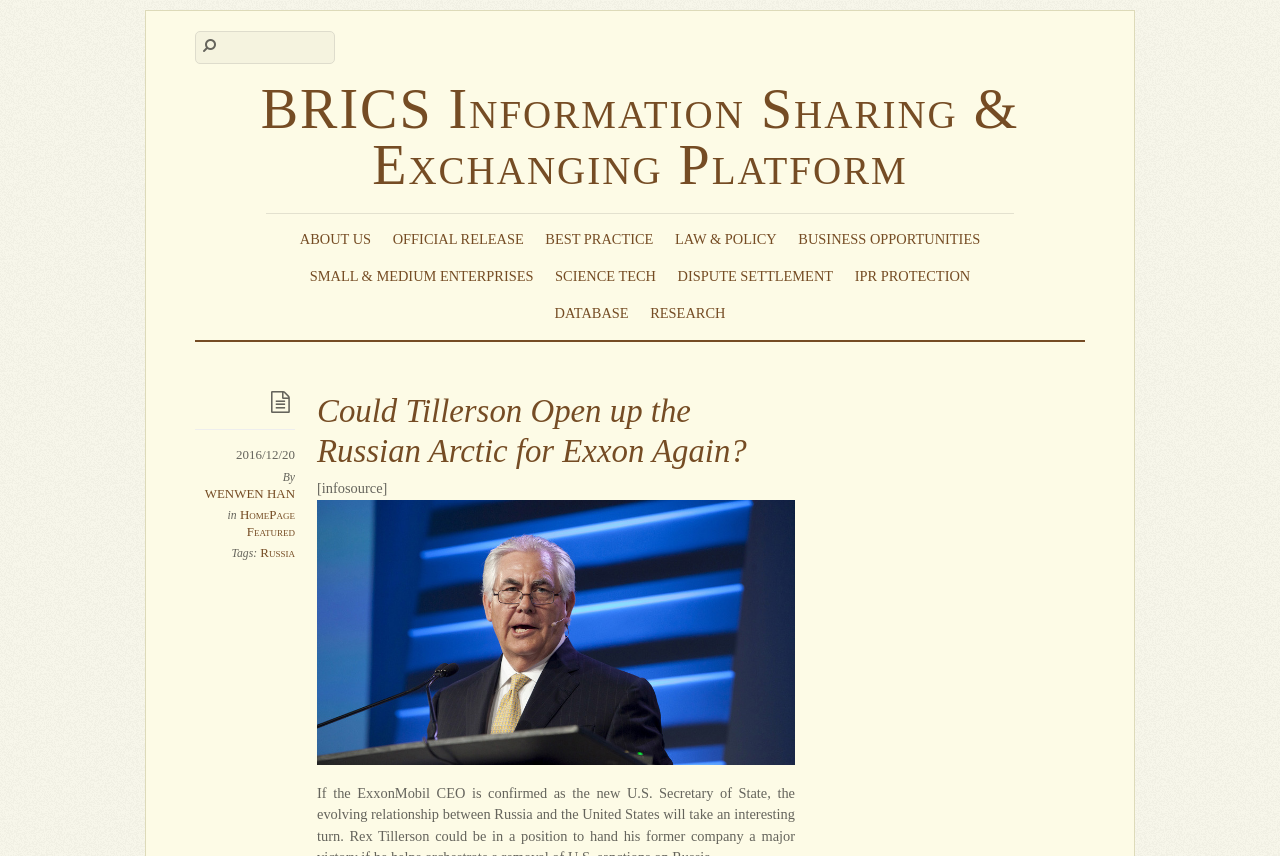Using the provided element description: "Science Tech", determine the bounding box coordinates of the corresponding UI element in the screenshot.

[0.43, 0.305, 0.516, 0.34]